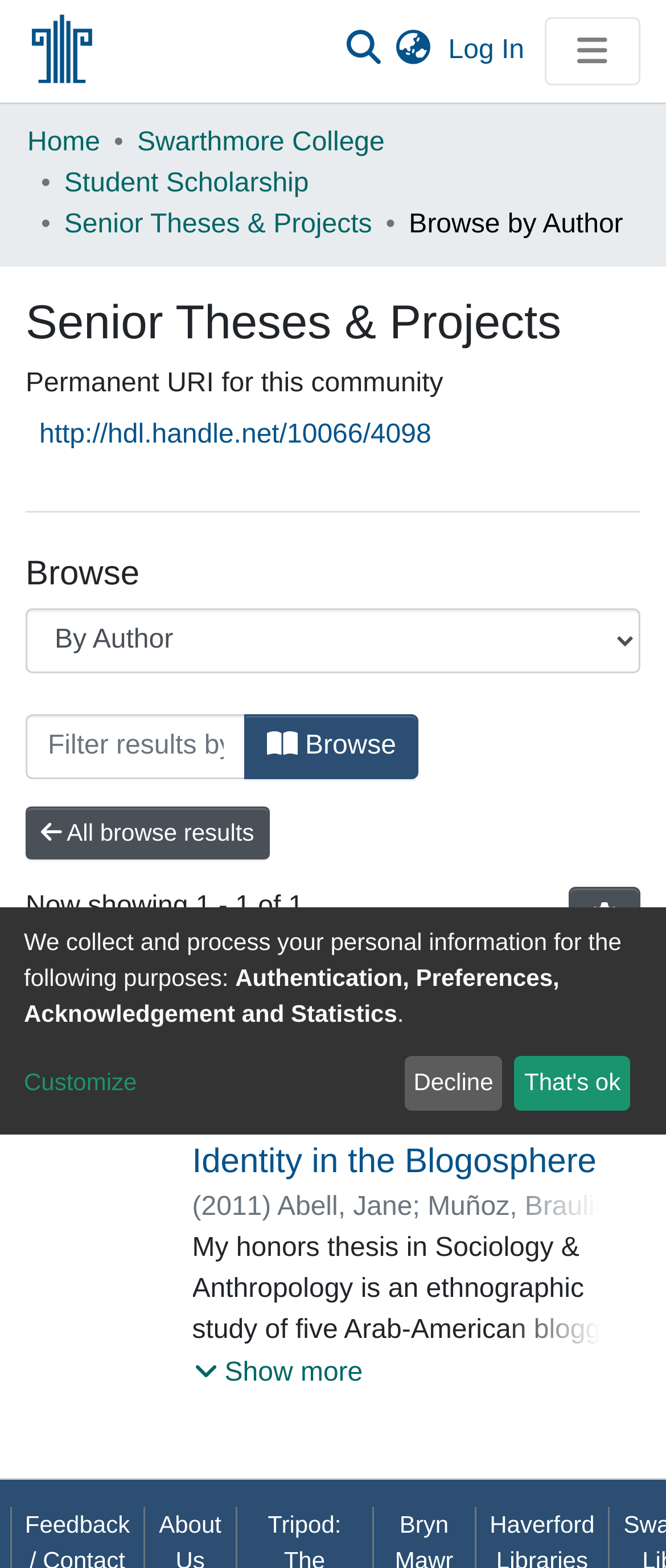What is the name of the advisor of the thesis?
Based on the visual content, answer with a single word or a brief phrase.

Muñoz, Braulio, 1946-